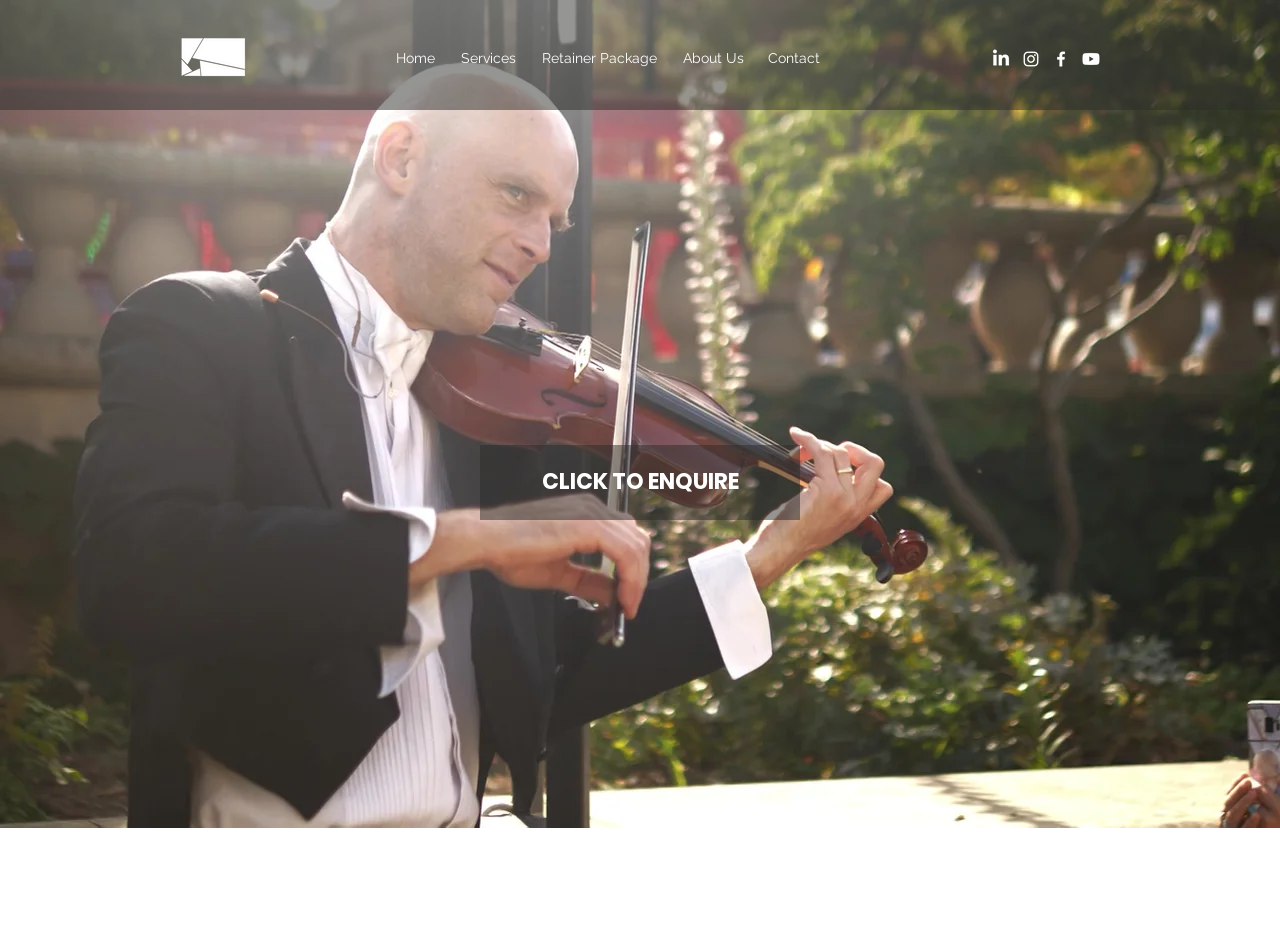What is the purpose of the 'Contact' button?
Using the visual information, respond with a single word or phrase.

To contact ImagineBound